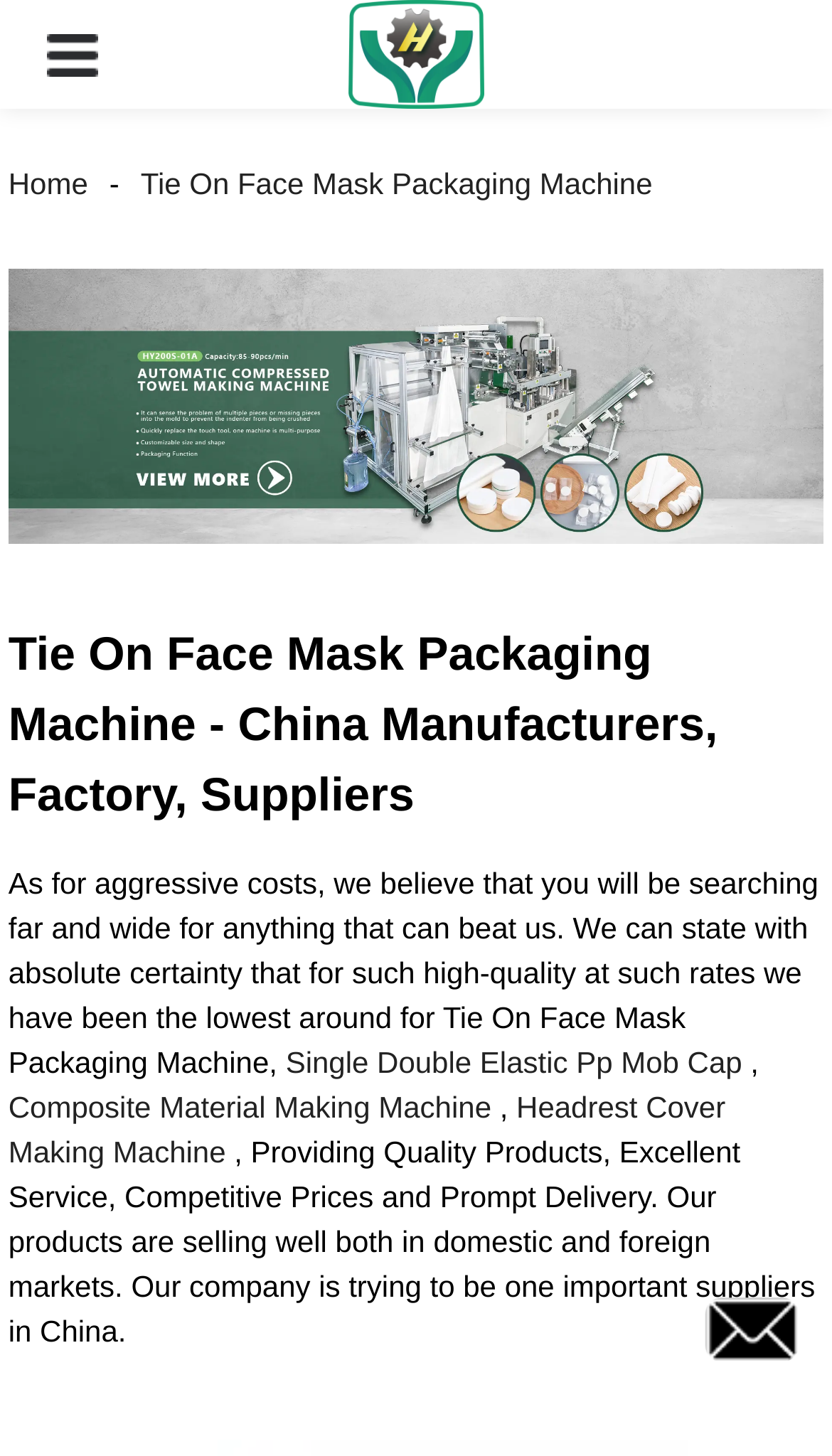Please identify the bounding box coordinates of the area I need to click to accomplish the following instruction: "Explore Hollywood".

None